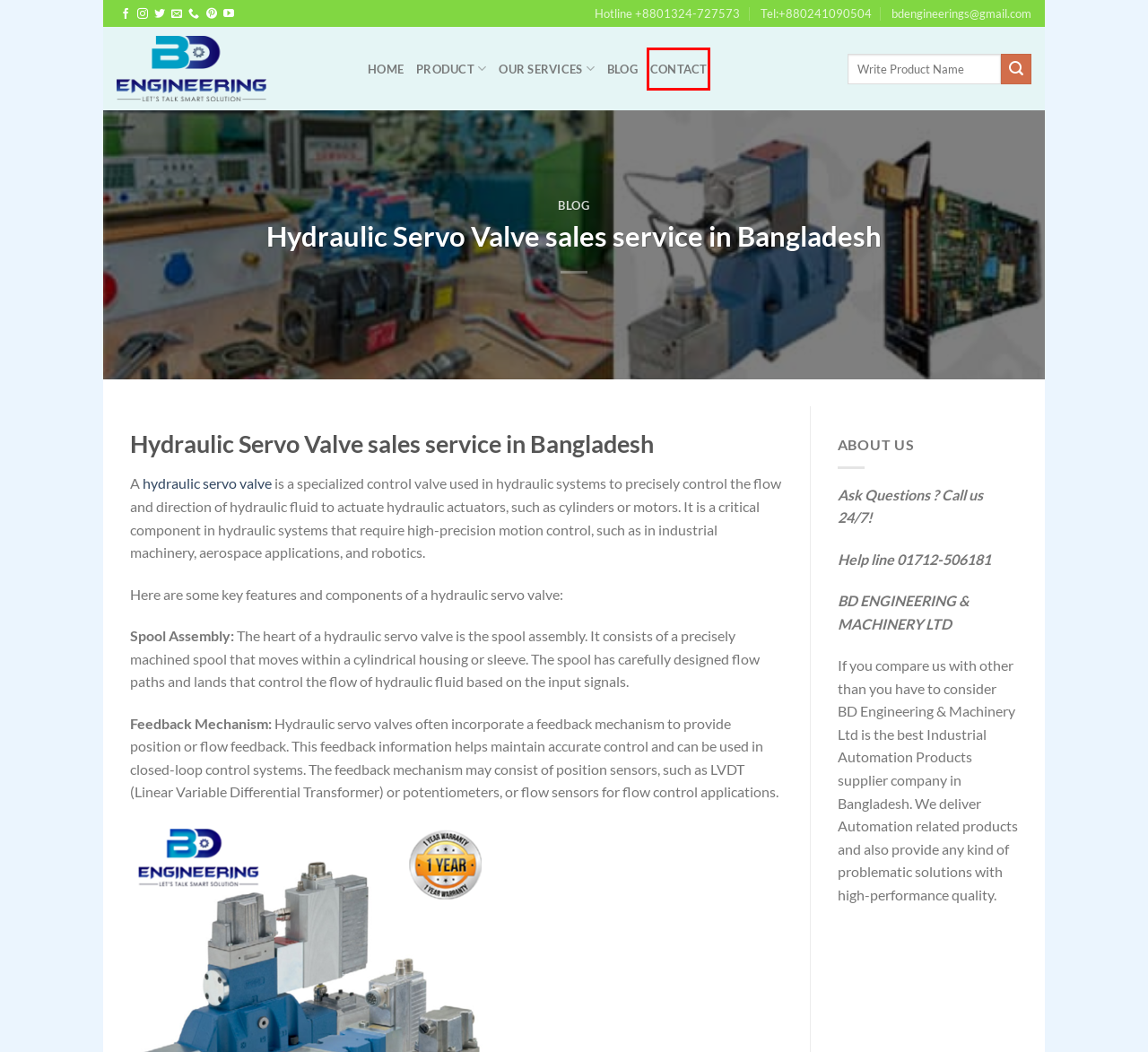You’re provided with a screenshot of a webpage that has a red bounding box around an element. Choose the best matching webpage description for the new page after clicking the element in the red box. The options are:
A. Contact of BD ENGINEERING
B. Blog
C. Best Services of BD Engineering & Machinery Ltd in Bangladesh
D. Machine Development & Automation
E. Products - Automation Products Supplier Company in Bangladesh
F. Blog PLC PASSWORD UNLOCK-HMI AUTOMATION PRODUCT
G. Industrial Machinery Parts Automation Products Supplier
H. Servo Valves Archives

A